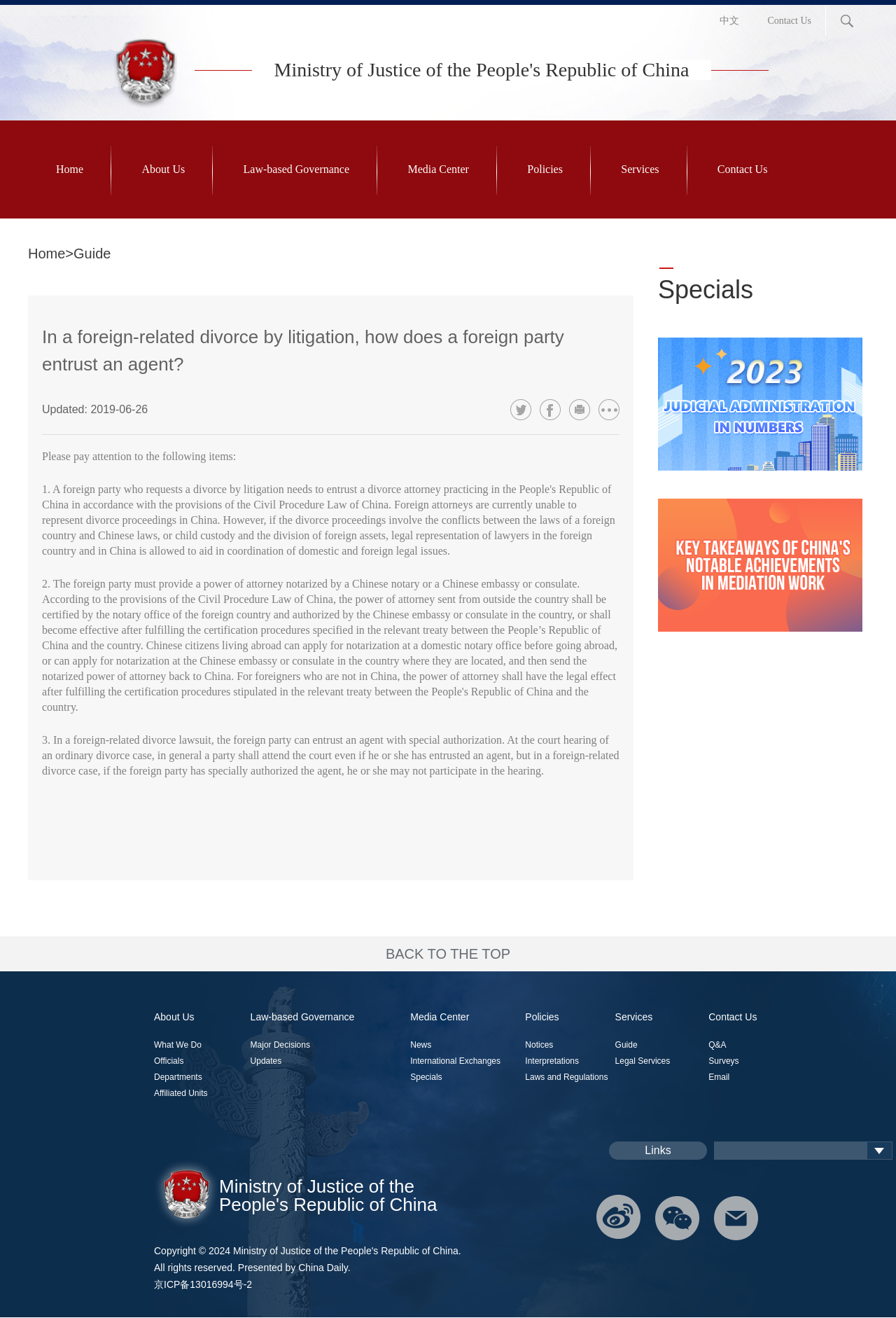Based on the element description Policies, identify the bounding box coordinates for the UI element. The coordinates should be in the format (top-left x, top-left y, bottom-right x, bottom-right y) and within the 0 to 1 range.

[0.586, 0.767, 0.624, 0.776]